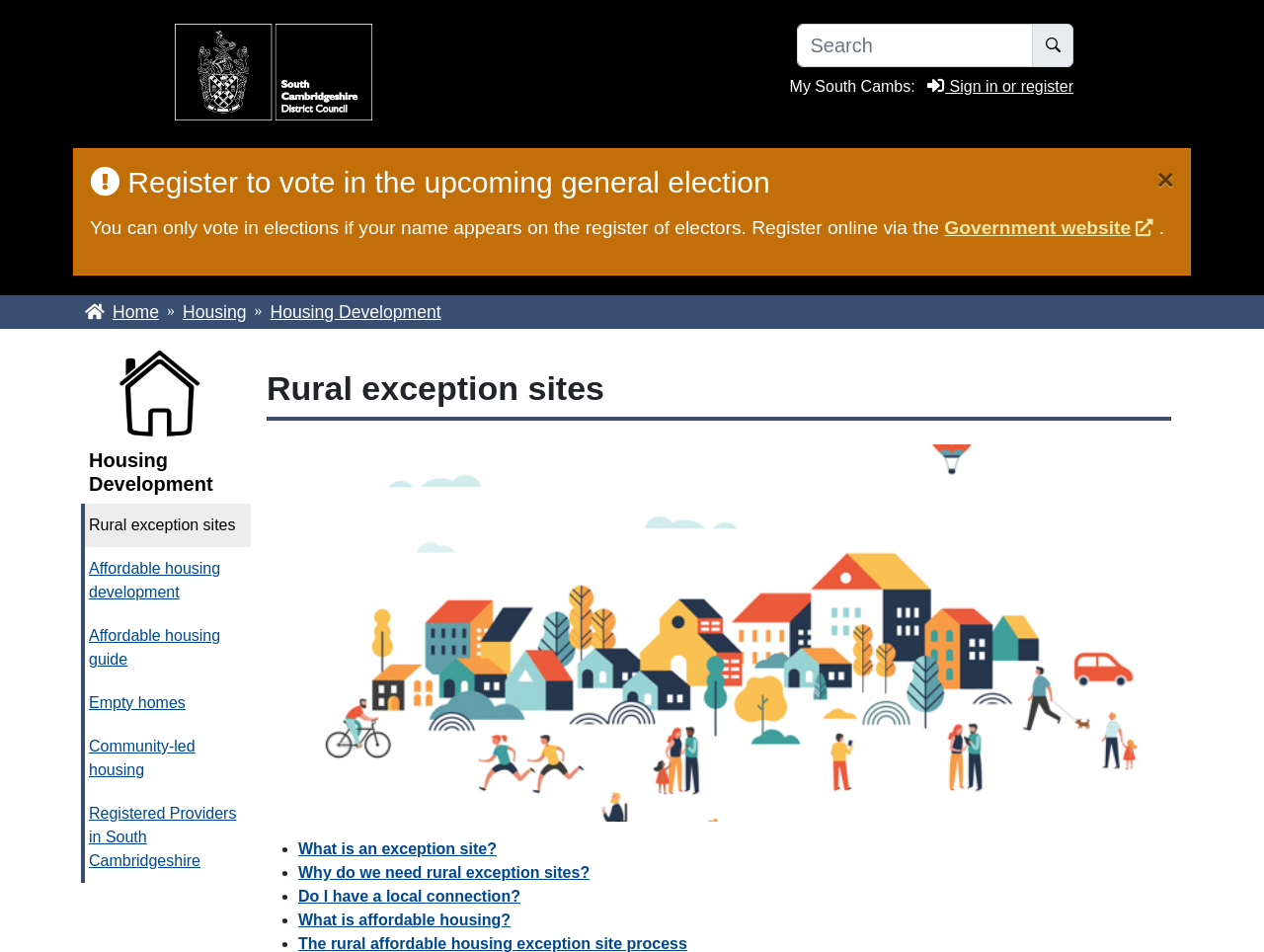What is the purpose of the search box?
Respond with a short answer, either a single word or a phrase, based on the image.

To search